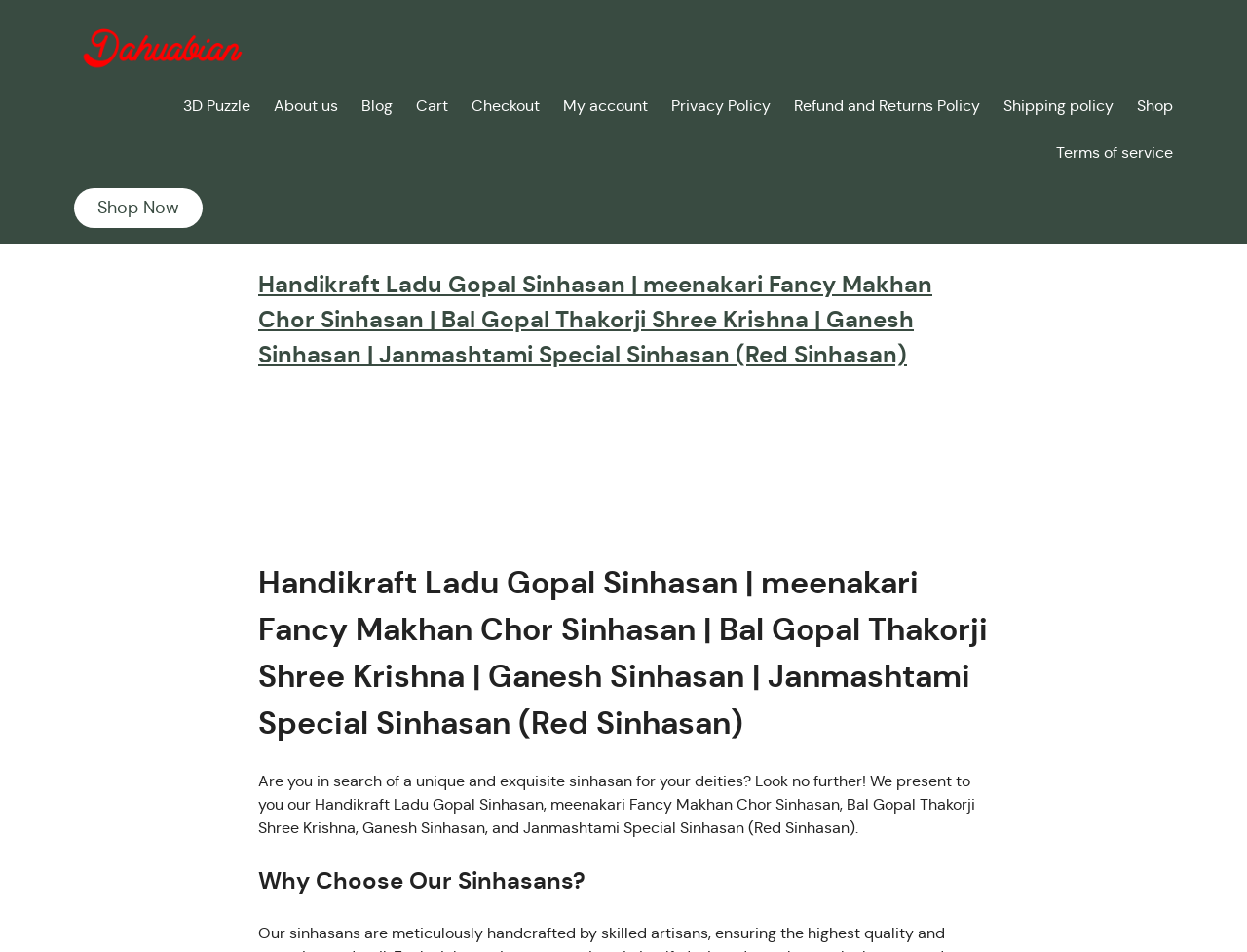Please pinpoint the bounding box coordinates for the region I should click to adhere to this instruction: "Shop now".

[0.059, 0.197, 0.162, 0.24]